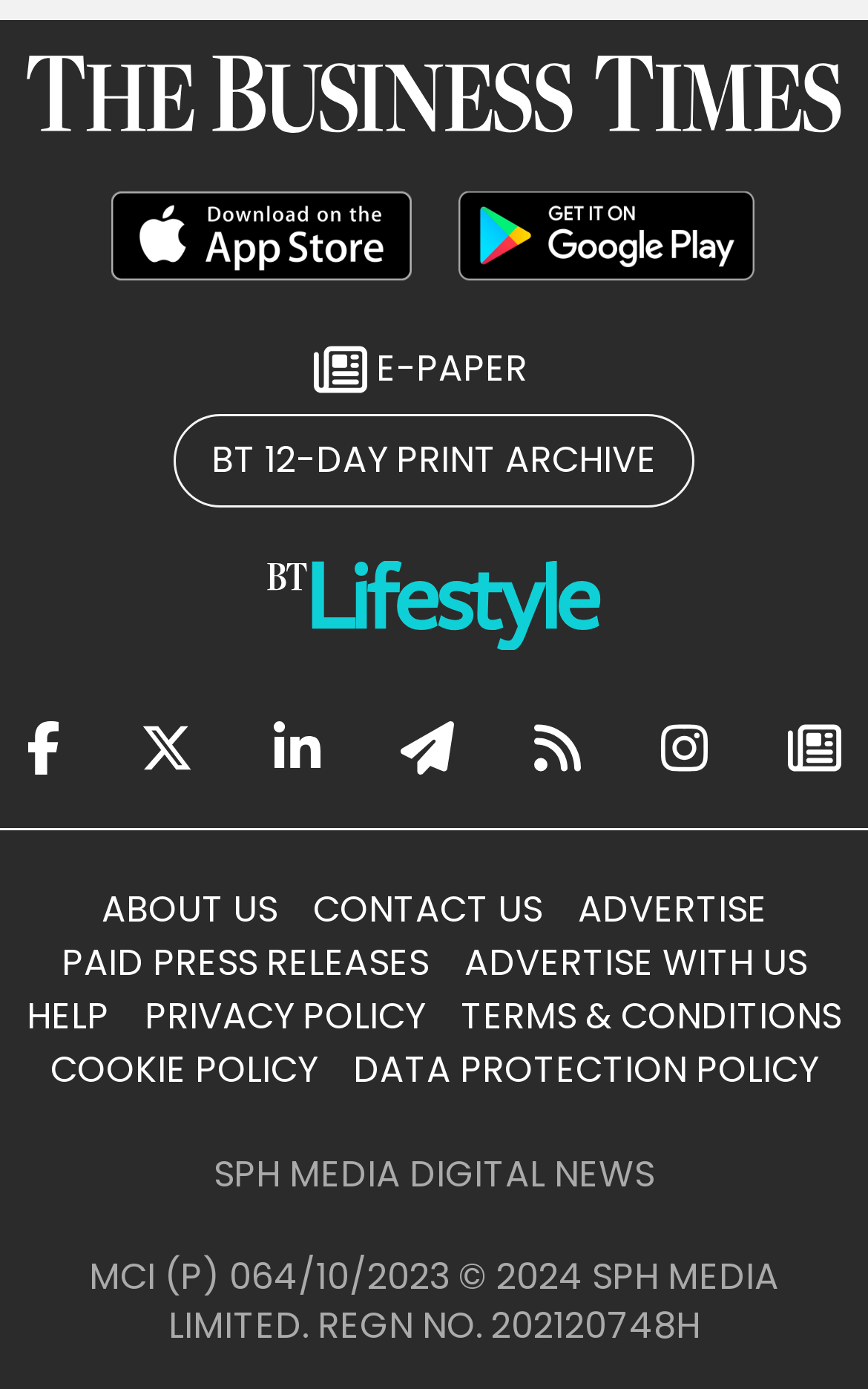Indicate the bounding box coordinates of the element that needs to be clicked to satisfy the following instruction: "Download the app on Apple Store". The coordinates should be four float numbers between 0 and 1, i.e., [left, top, right, bottom].

[0.128, 0.135, 0.474, 0.201]